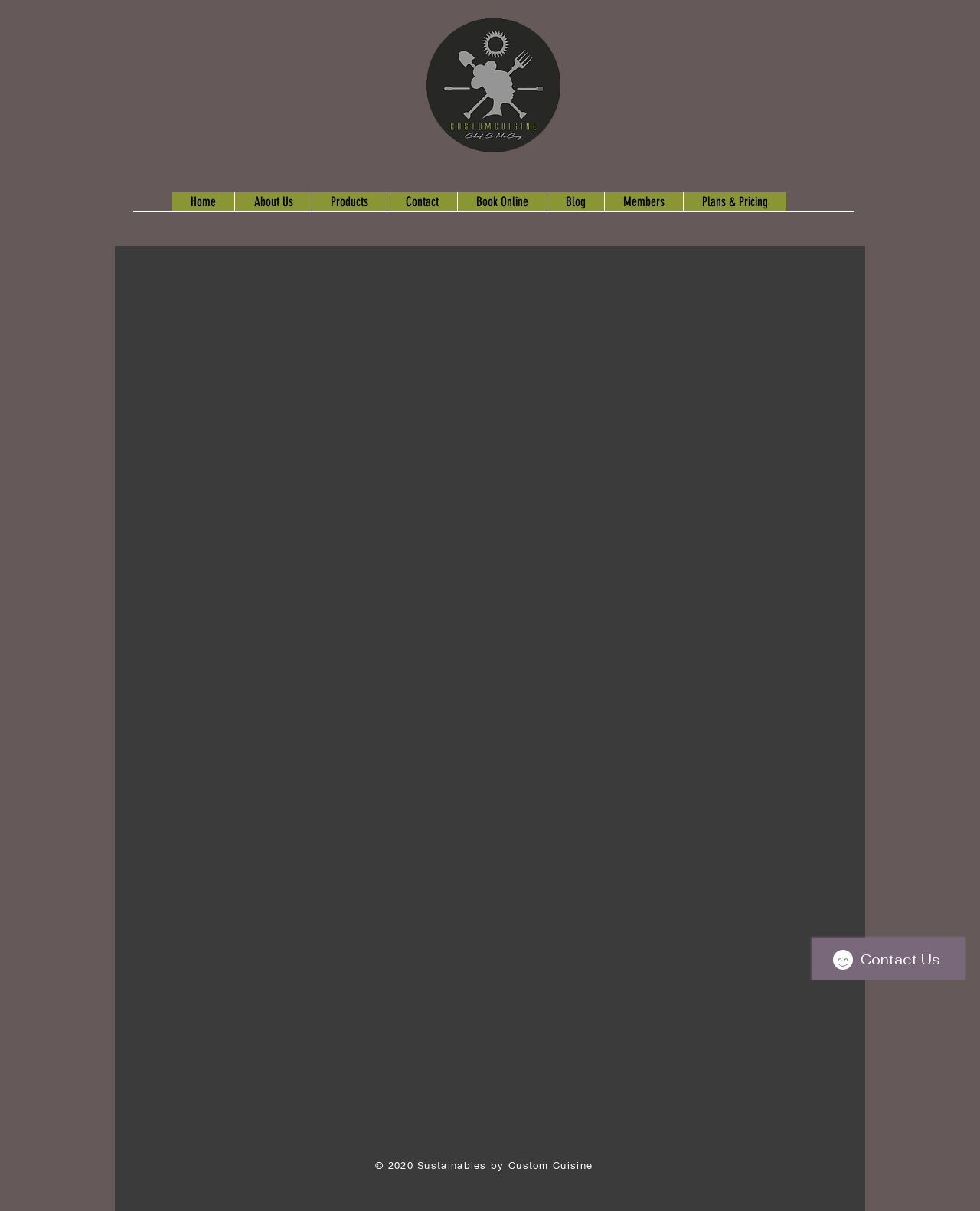Create a detailed description of the webpage's content and layout.

The webpage is about "Seed to Table", a guide to achieving immediate food independence and self-reliance by growing food at home. At the top left corner, there is a round CC logo. Below the logo, there is a navigation menu with seven links: "Home", "About Us", "Products", "Contact", "Book Online", "Blog", and "Members & Plans & Pricing". 

The main content of the webpage starts below the navigation menu, taking up most of the page. At the bottom right corner, there is a Wix Chat iframe. The footer section, located at the very bottom of the page, contains two lines of text: "© 2020" and "Sustainables by Custom Cuisine".